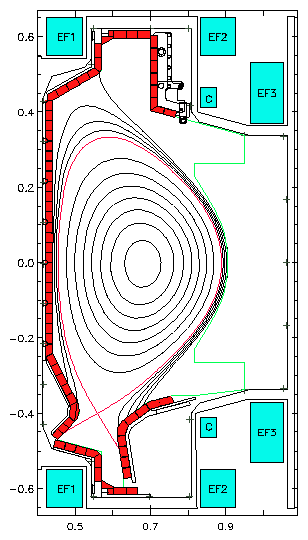Give a comprehensive caption that covers the entire image content.

The image depicts a technical diagram illustrating a cross-sectional view of the Alcator C-Mod tokamak, showcasing the magnetic field lines that play a crucial role in plasma containment. The layout features several important components, labeled as EF1, EF2, and EF3, which are external magnetic field coils essential for stabilizing the plasma. The contoured lines, highlighted in black and red, represent the magnetic field strength and topology within the vessel, while the pink line indicates critical equilibrium positions of the magnetic field. The diagram serves as a visual representation of the principles outlined in the accompanying text, focusing on the science of MagnetoHydroDynamics (MHD) that describes equilibrium and stability within the plasma environment. This representation underscores the significance of understanding magnetic configurations for effective fusion energy research.